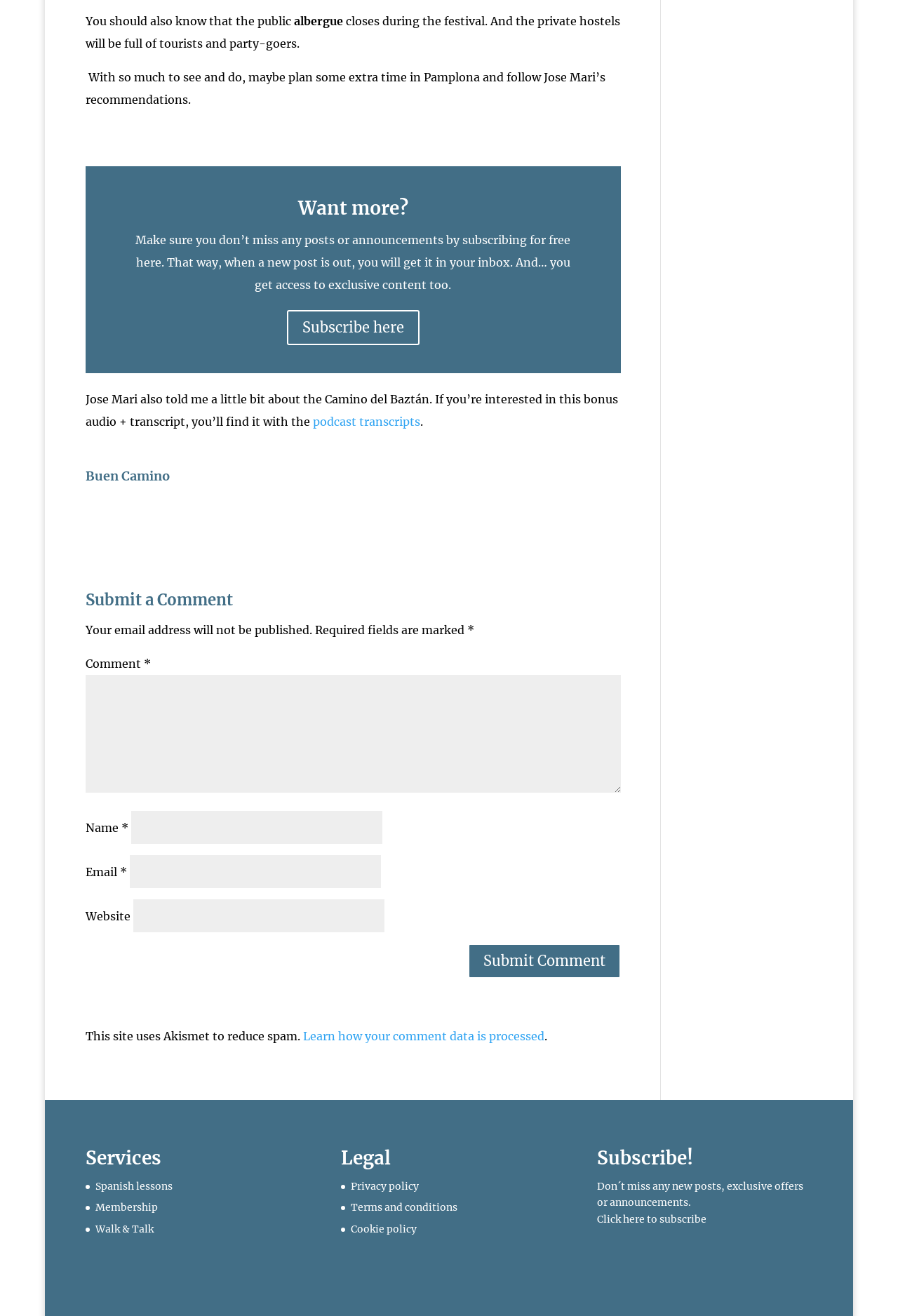Bounding box coordinates are given in the format (top-left x, top-left y, bottom-right x, bottom-right y). All values should be floating point numbers between 0 and 1. Provide the bounding box coordinate for the UI element described as: Membership

[0.106, 0.913, 0.175, 0.922]